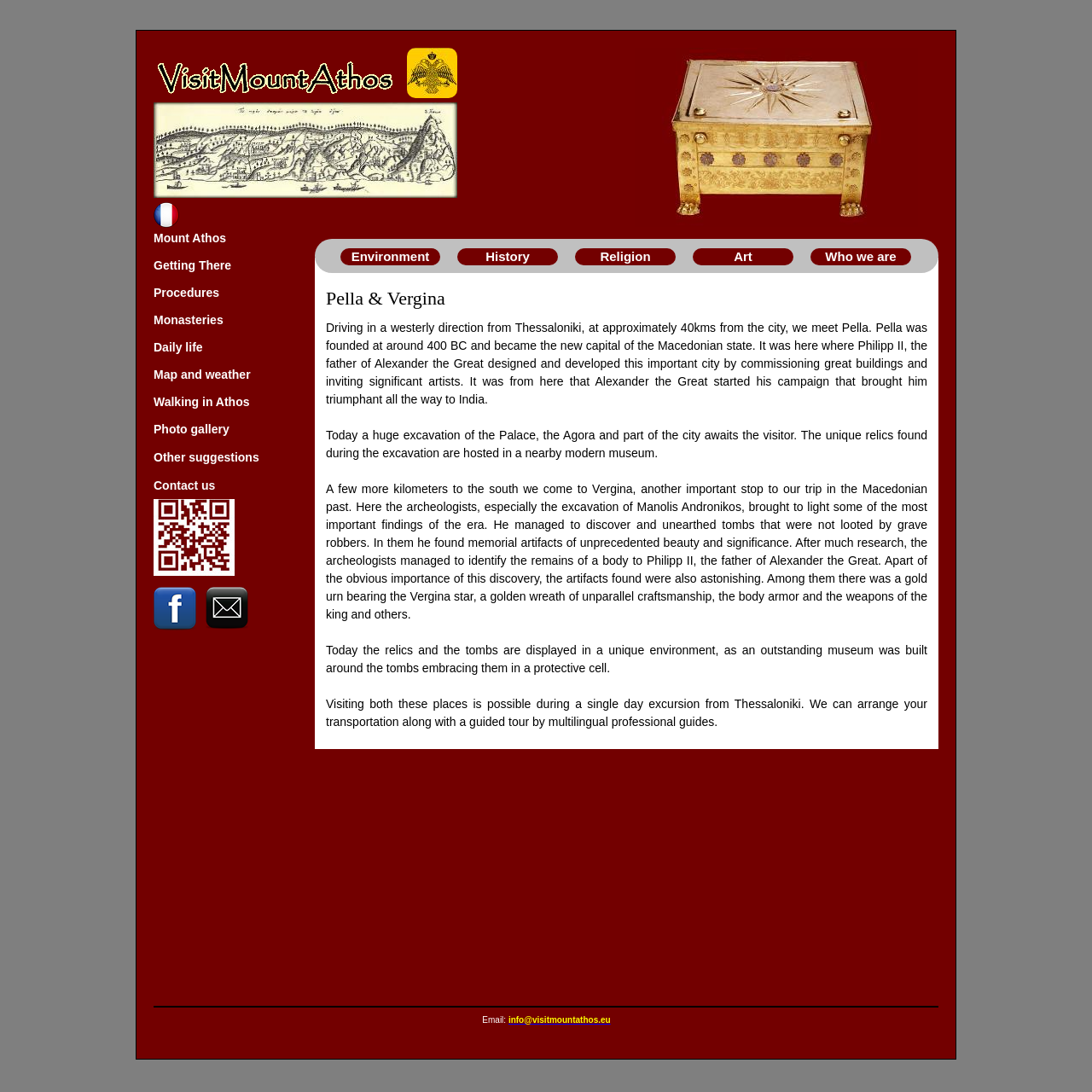Locate the bounding box coordinates of the element that should be clicked to fulfill the instruction: "Subscribe to the weekly newsletter".

None